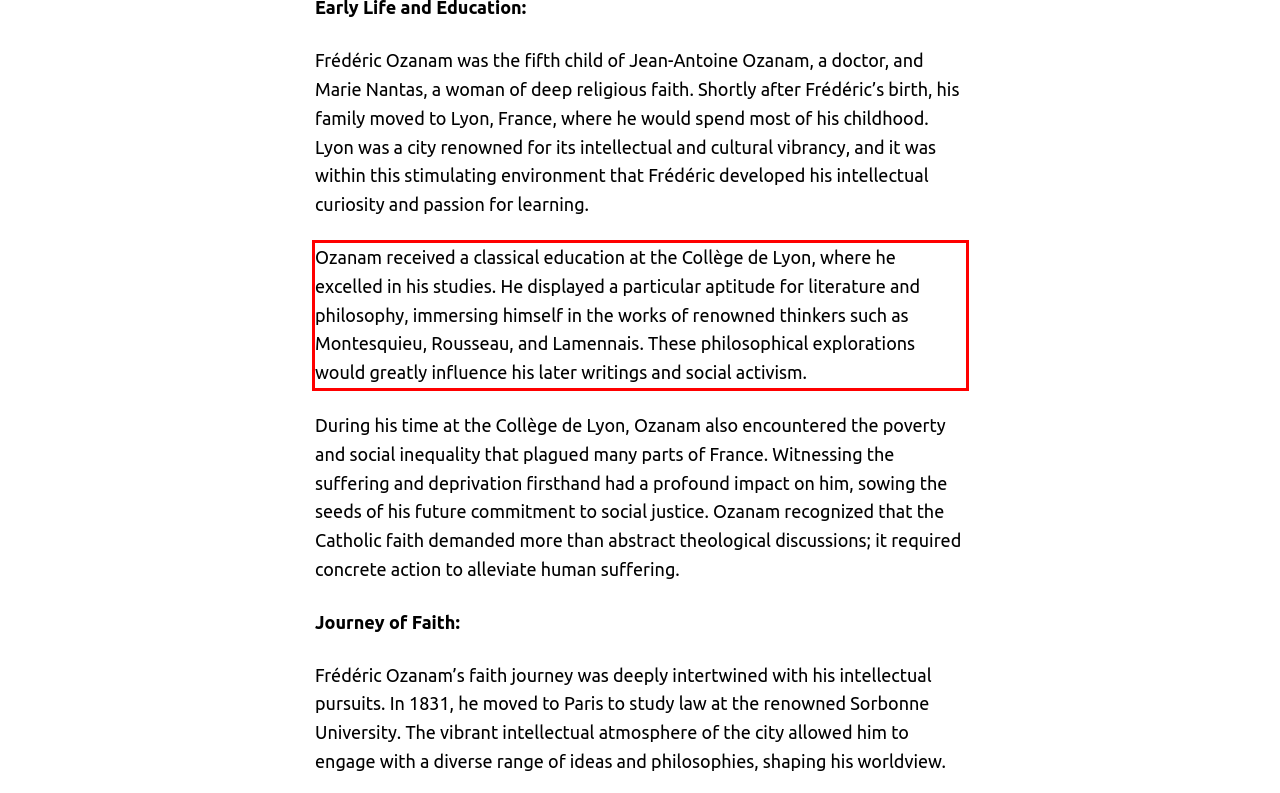You are provided with a screenshot of a webpage that includes a UI element enclosed in a red rectangle. Extract the text content inside this red rectangle.

Ozanam received a classical education at the Collège de Lyon, where he excelled in his studies. He displayed a particular aptitude for literature and philosophy, immersing himself in the works of renowned thinkers such as Montesquieu, Rousseau, and Lamennais. These philosophical explorations would greatly influence his later writings and social activism.